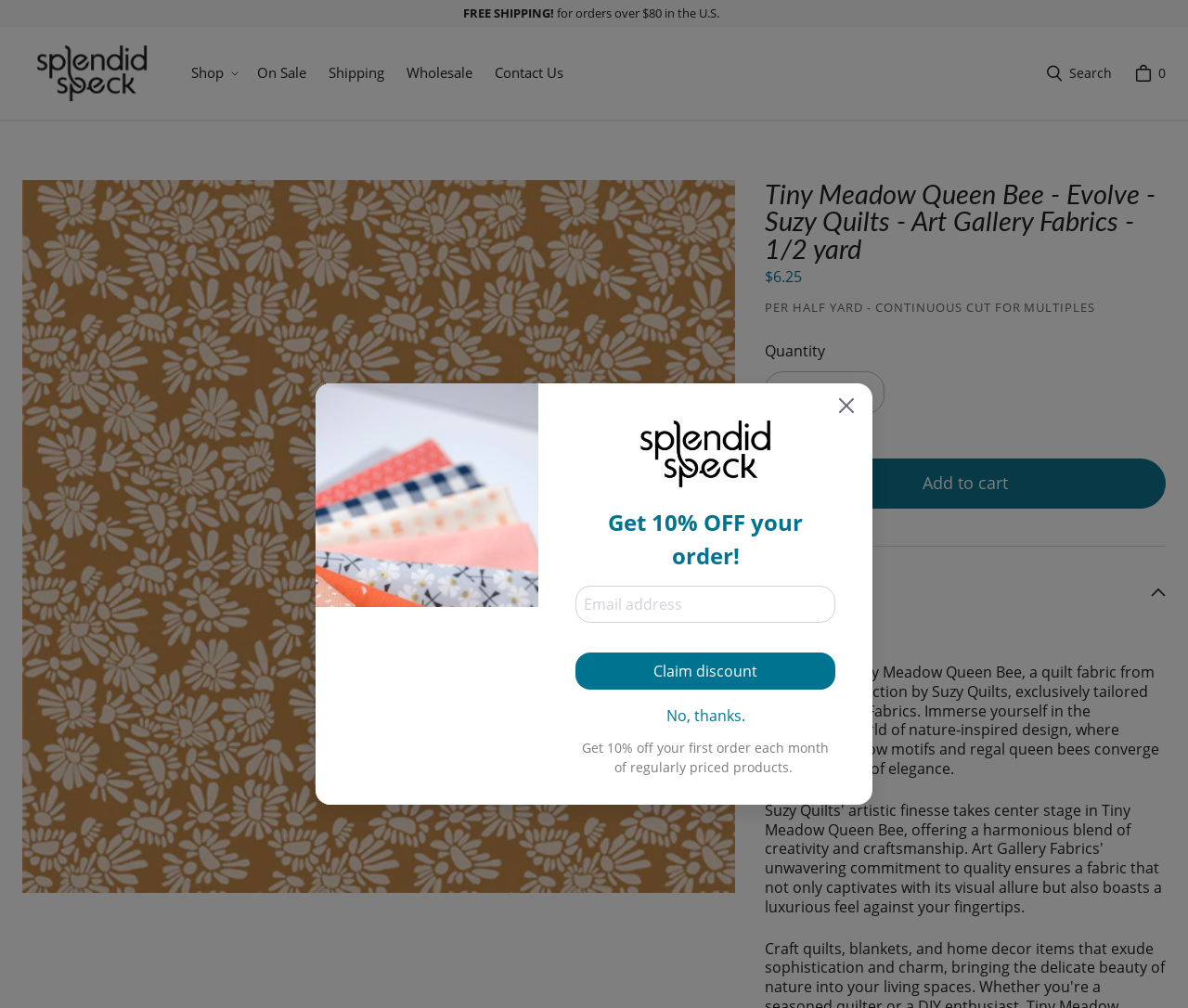Provide a short answer to the following question with just one word or phrase: What is the text on the button that adds the fabric to the cart?

Add to cart